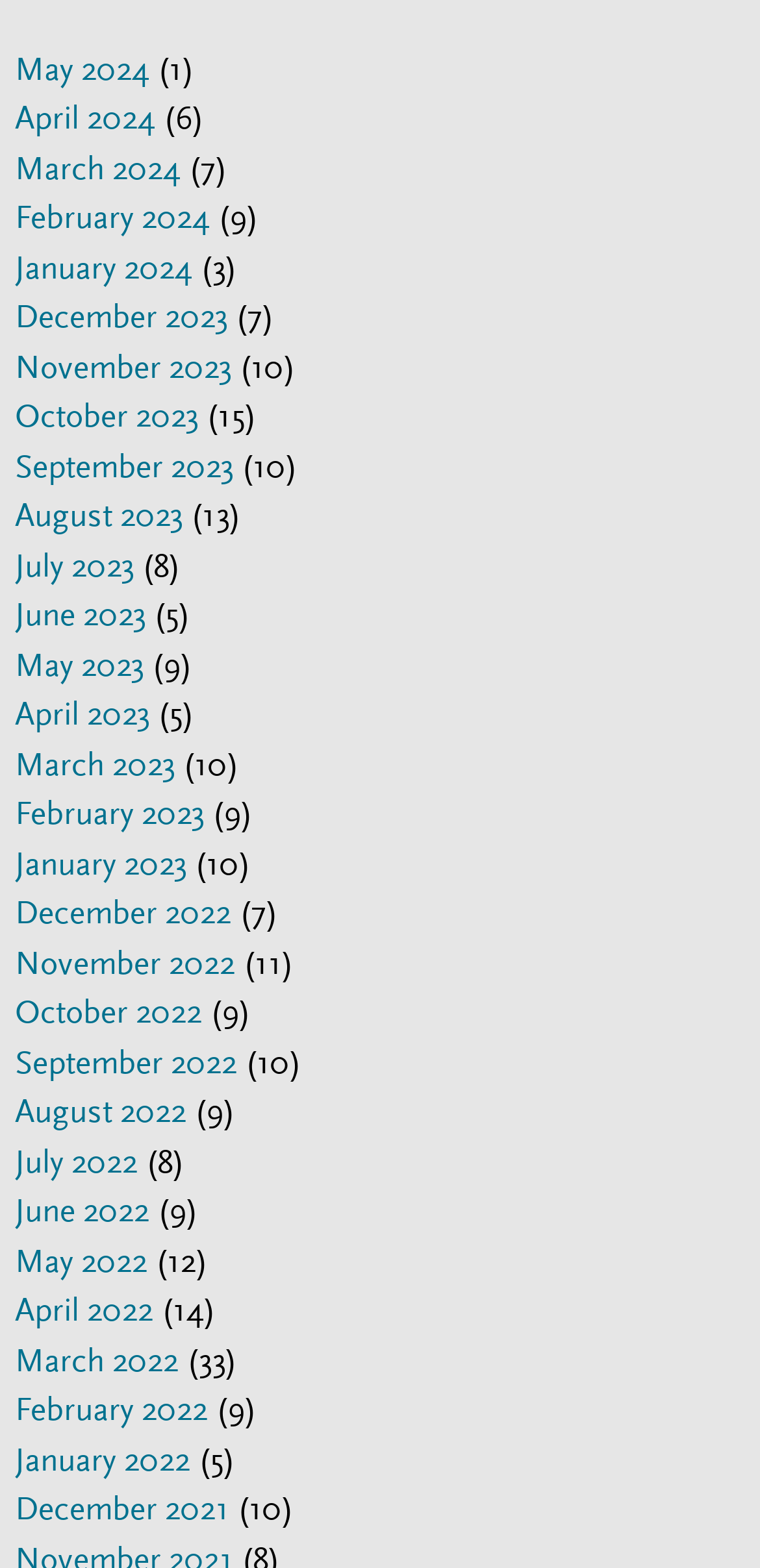Please reply with a single word or brief phrase to the question: 
How many months are listed in 2023?

12